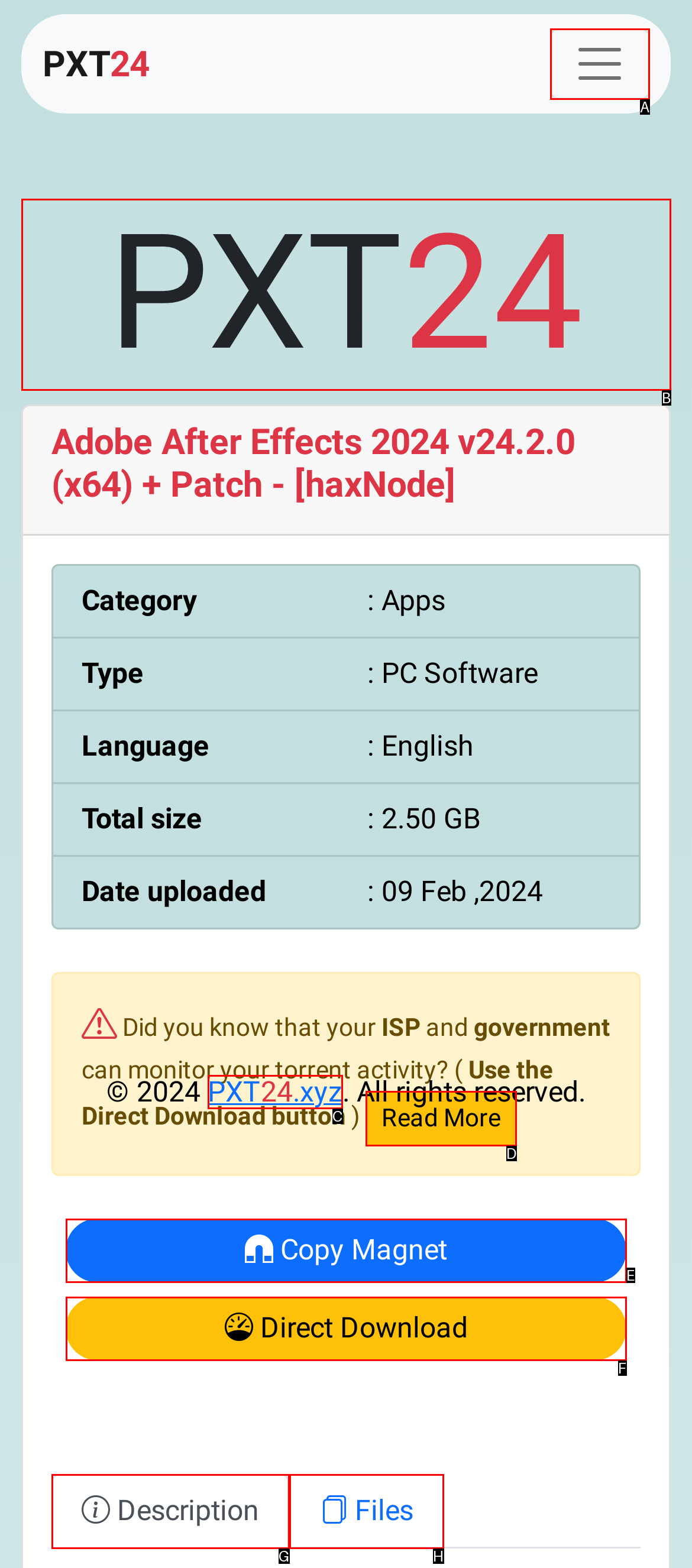Examine the description: parent_node: PXT24 aria-label="Toggle navigation" and indicate the best matching option by providing its letter directly from the choices.

A